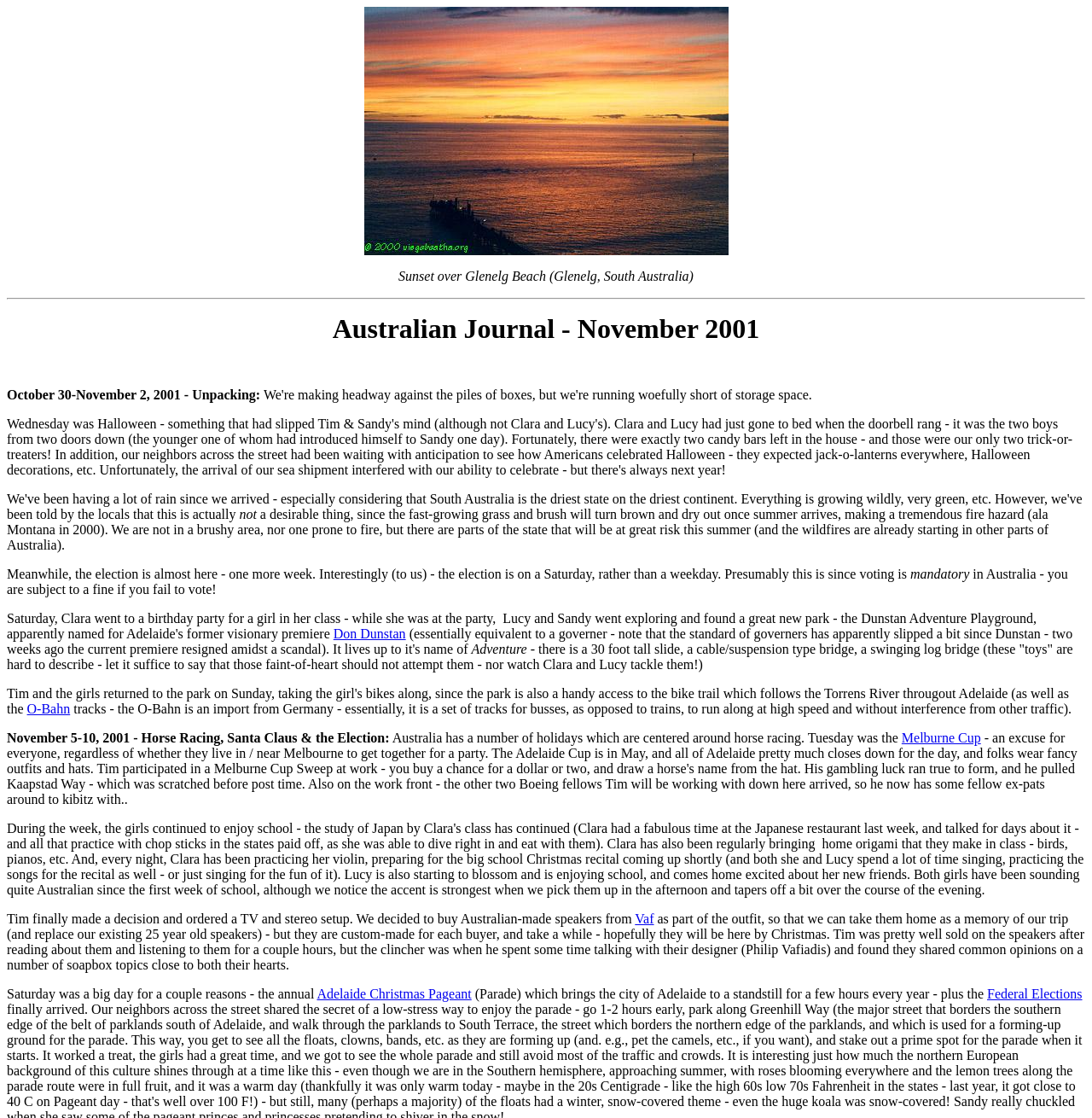Respond with a single word or phrase:
What is the topic of the election mentioned?

Federal Elections